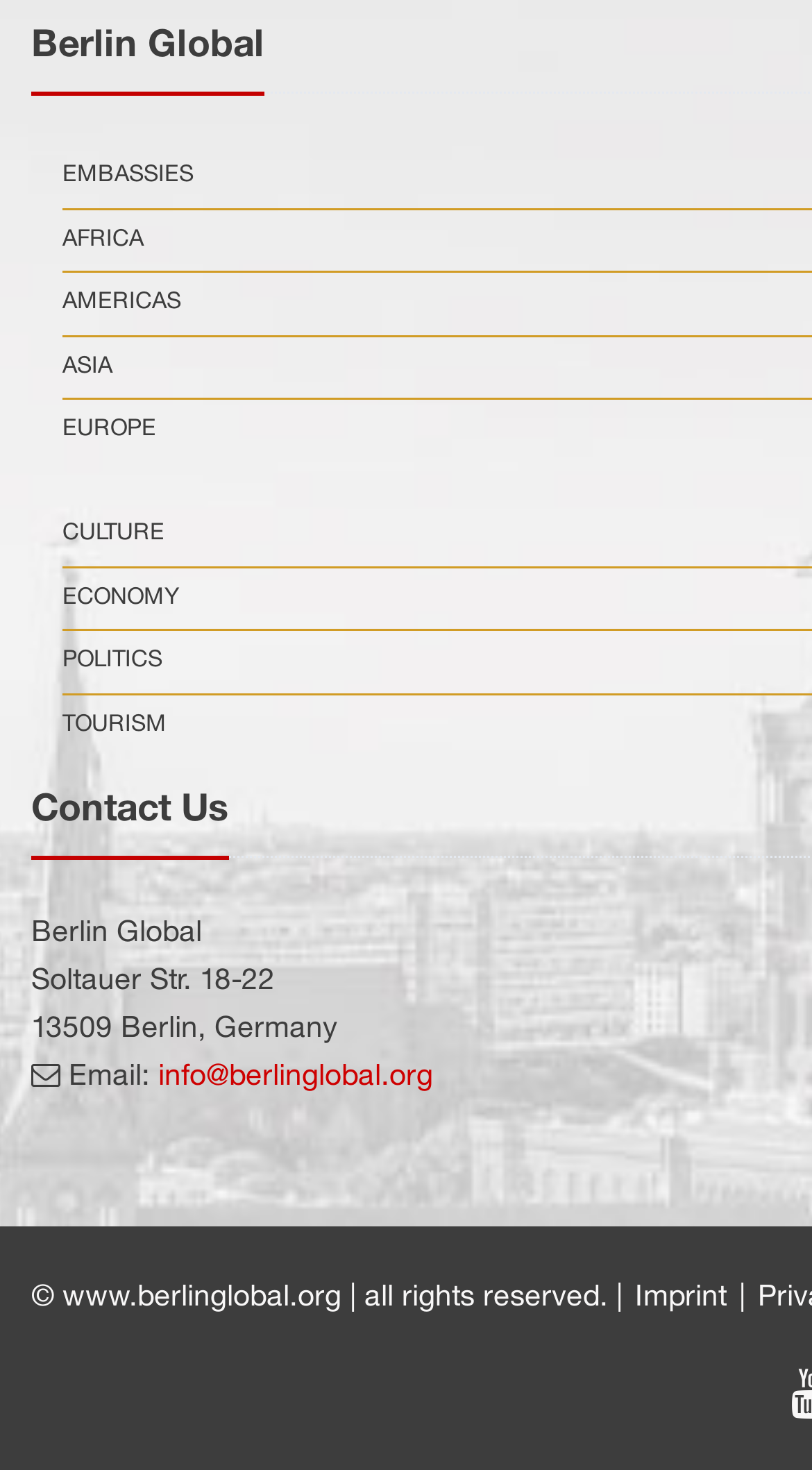Locate the bounding box coordinates of the clickable element to fulfill the following instruction: "Visit the CULTURE page". Provide the coordinates as four float numbers between 0 and 1 in the format [left, top, right, bottom].

[0.077, 0.343, 0.203, 0.385]